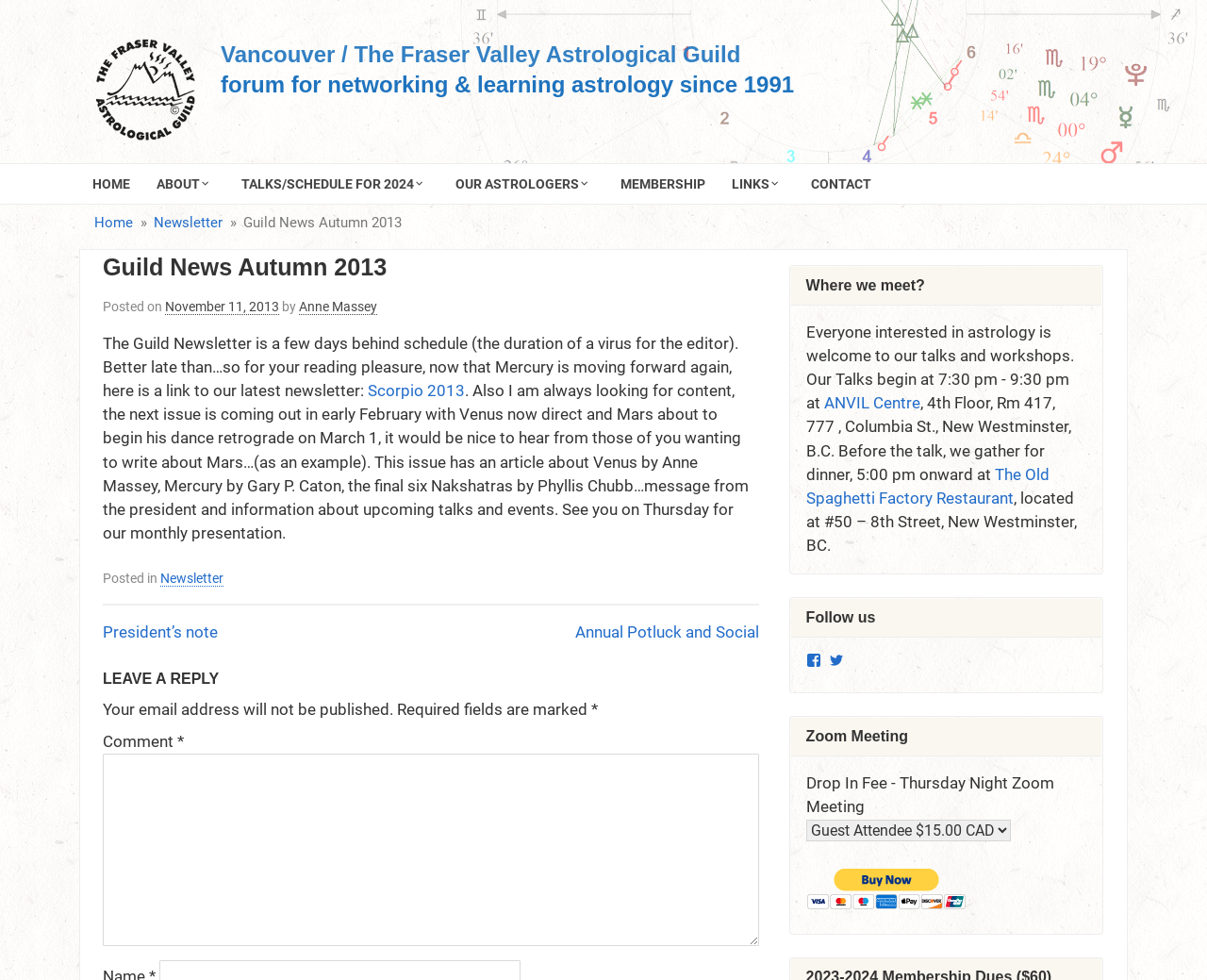Specify the bounding box coordinates (top-left x, top-left y, bottom-right x, bottom-right y) of the UI element in the screenshot that matches this description: parent_node: Comment * name="comment"

[0.085, 0.769, 0.629, 0.965]